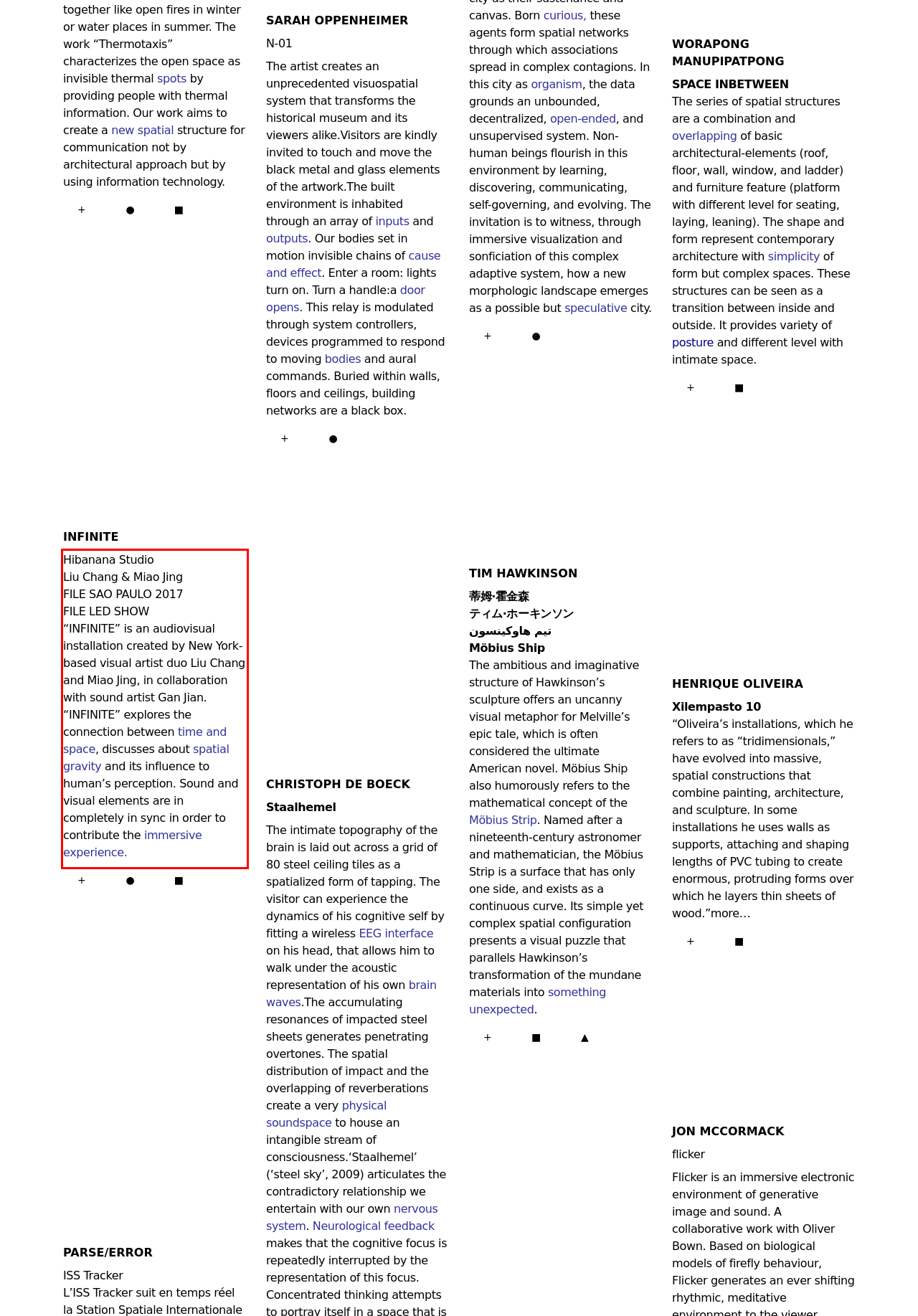From the screenshot of the webpage, locate the red bounding box and extract the text contained within that area.

Hibanana Studio Liu Chang & Miao Jing FILE SAO PAULO 2017 FILE LED SHOW “INFINITE” is an audiovisual installation created by New York-based visual artist duo Liu Chang and Miao Jing, in collaboration with sound artist Gan Jian. “INFINITE” explores the connection between time and space, discusses about spatial gravity and its influence to human’s perception. Sound and visual elements are in completely in sync in order to contribute the immersive experience.